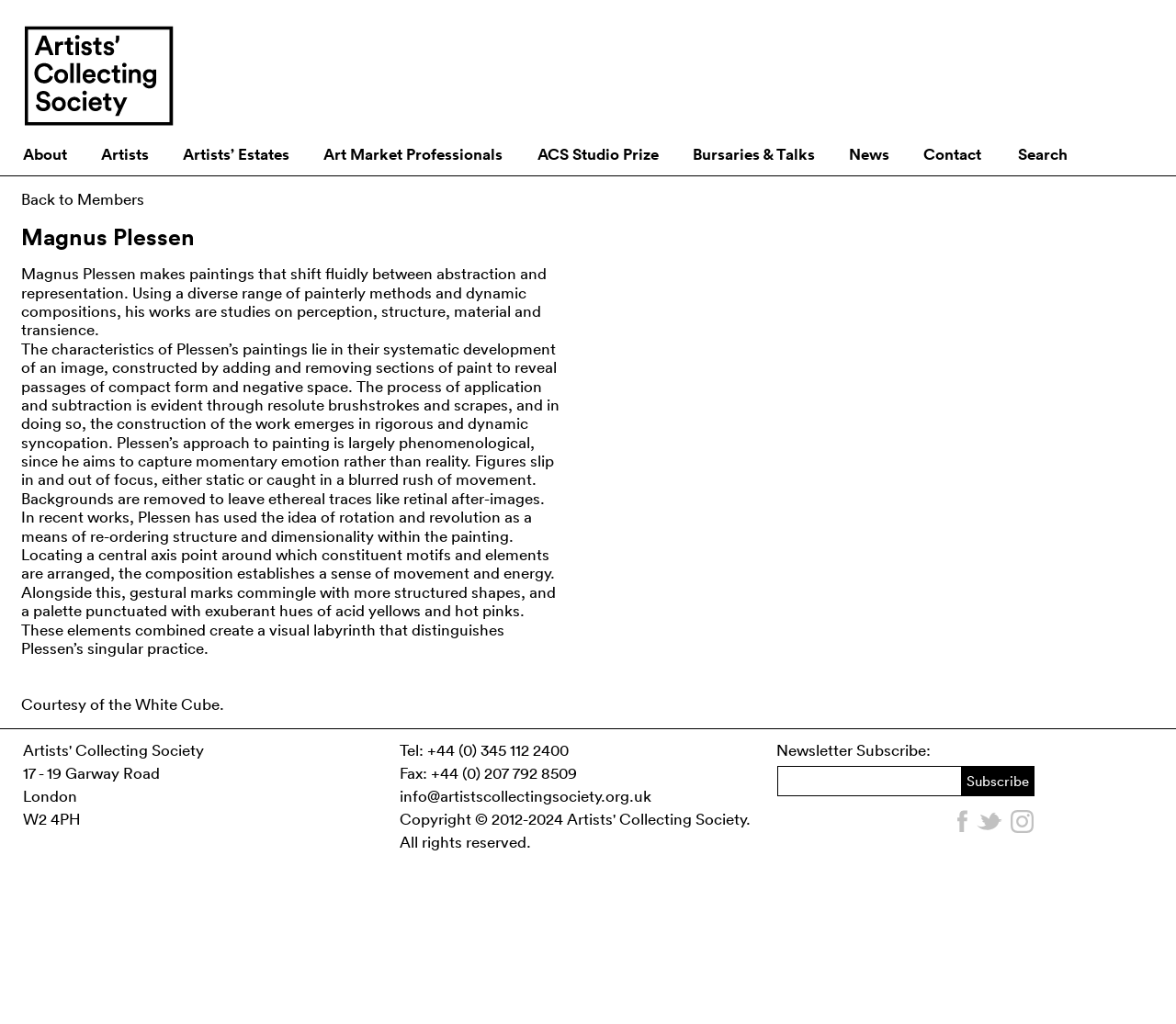What is the profession of the person featured on this webpage?
Look at the image and construct a detailed response to the question.

The webpage has a static text element with a description of the person's work, mentioning 'paintings' and 'painterly methods', which suggests that the person is an artist.